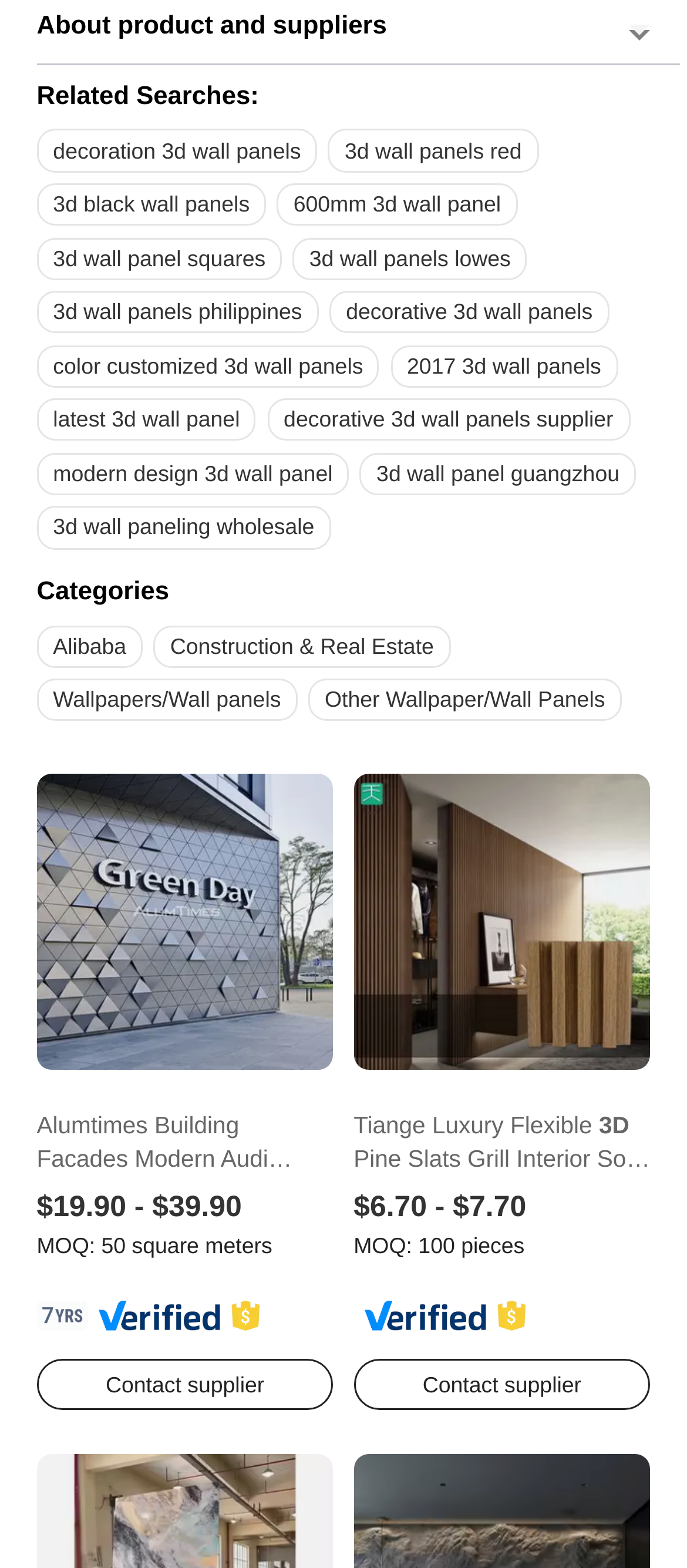Identify the bounding box coordinates for the element you need to click to achieve the following task: "Click on the link 'Construction & Real Estate'". The coordinates must be four float values ranging from 0 to 1, formatted as [left, top, right, bottom].

[0.224, 0.399, 0.655, 0.426]